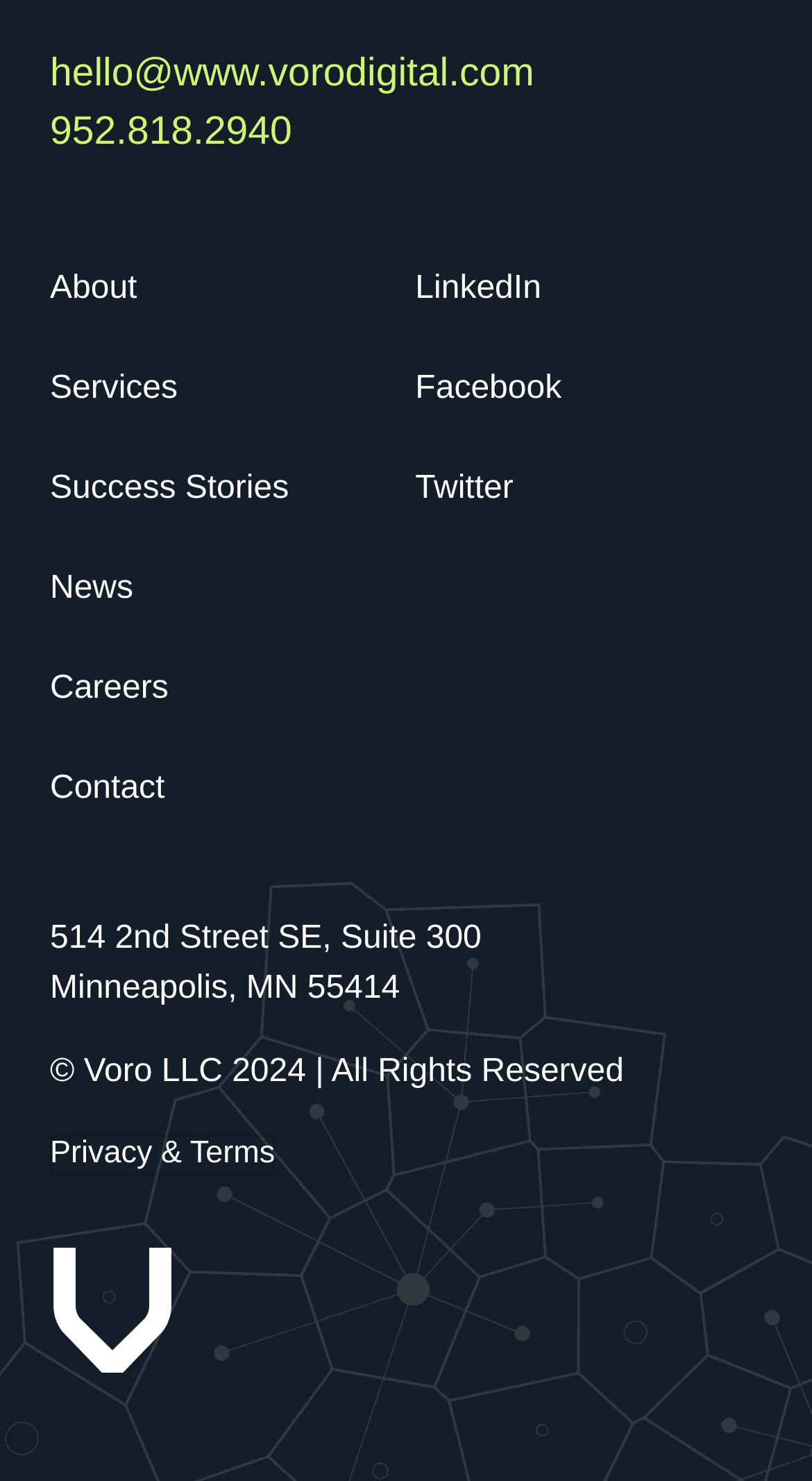Pinpoint the bounding box coordinates of the area that should be clicked to complete the following instruction: "view newsletters". The coordinates must be given as four float numbers between 0 and 1, i.e., [left, top, right, bottom].

None